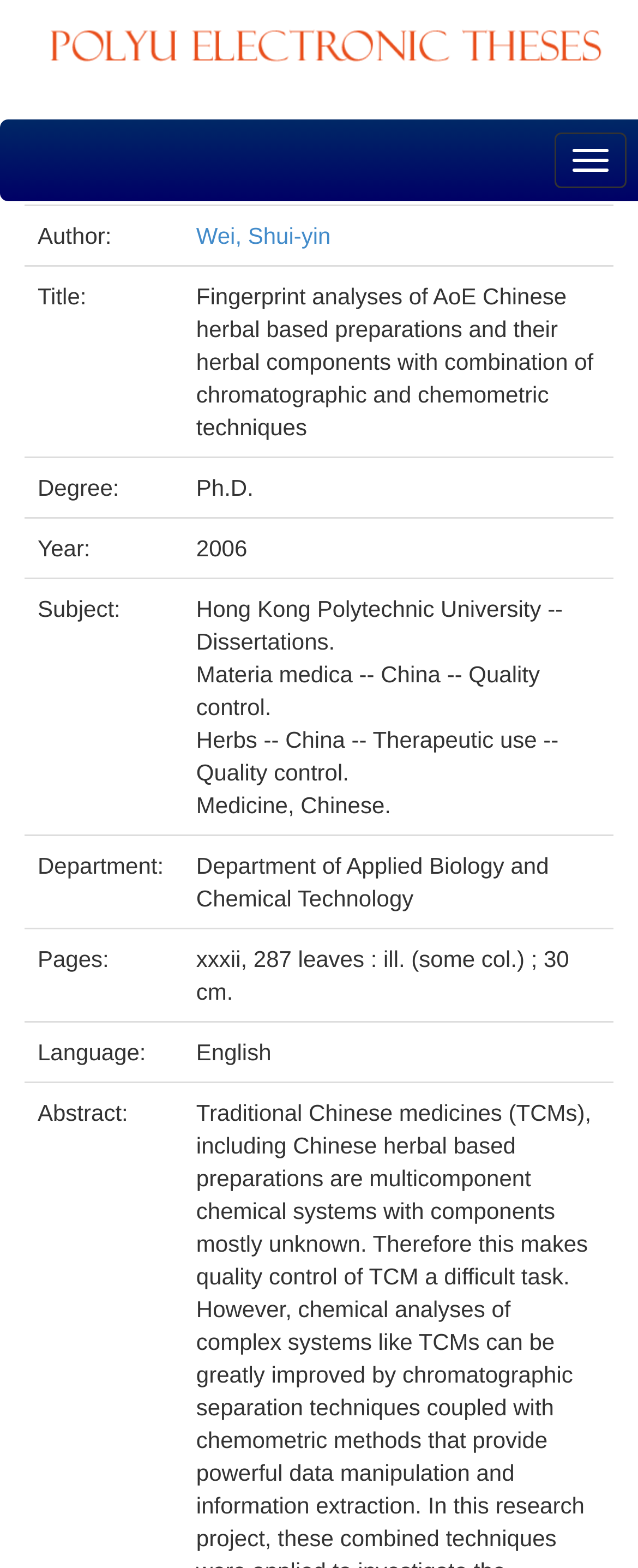What is the subject of this thesis? From the image, respond with a single word or brief phrase.

Hong Kong Polytechnic University -- Dissertations. Materia medica -- China -- Quality control. Herbs -- China -- Therapeutic use -- Quality control. Medicine, Chinese.